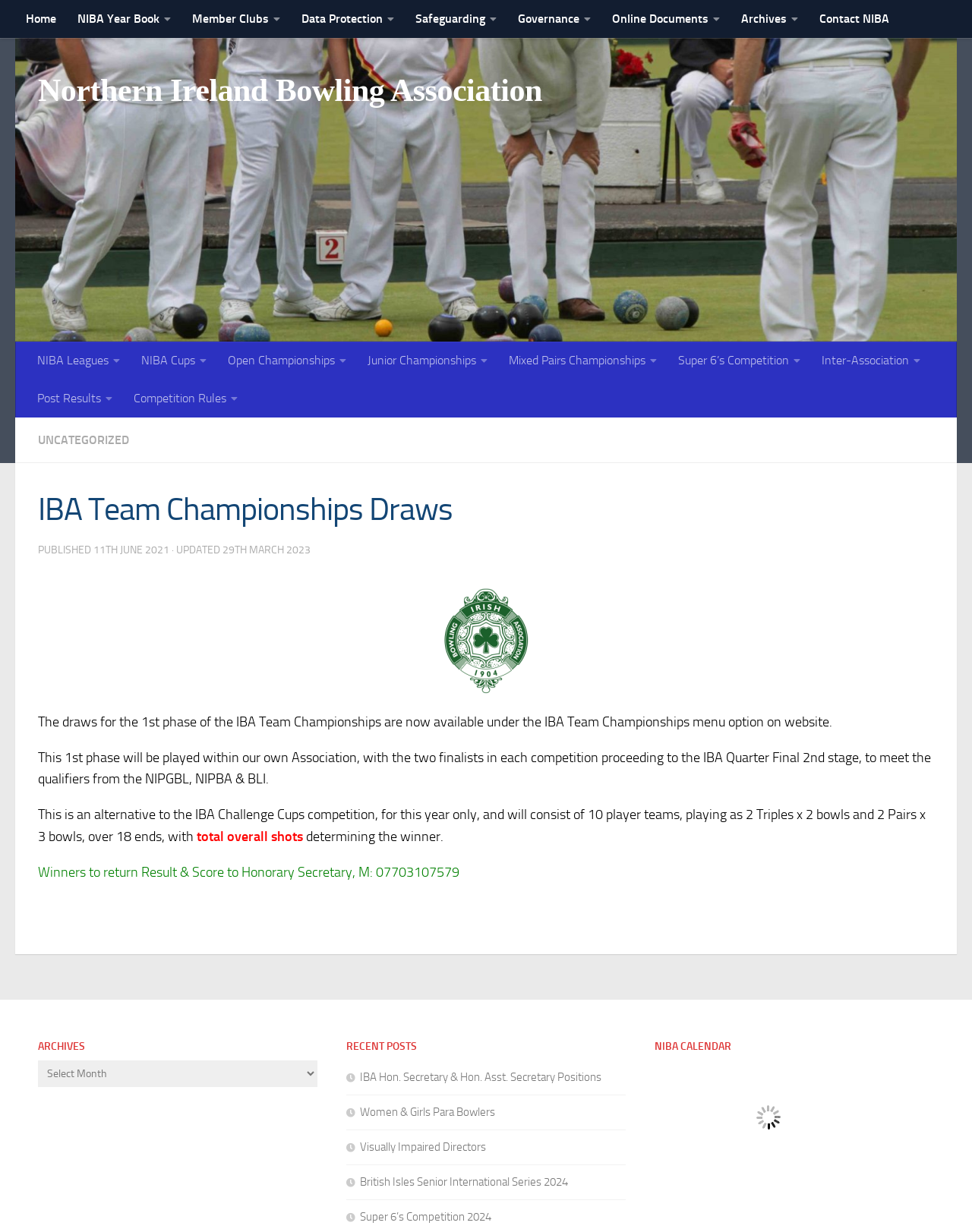Highlight the bounding box coordinates of the element you need to click to perform the following instruction: "Click on the 'Home' link."

[0.016, 0.0, 0.069, 0.031]